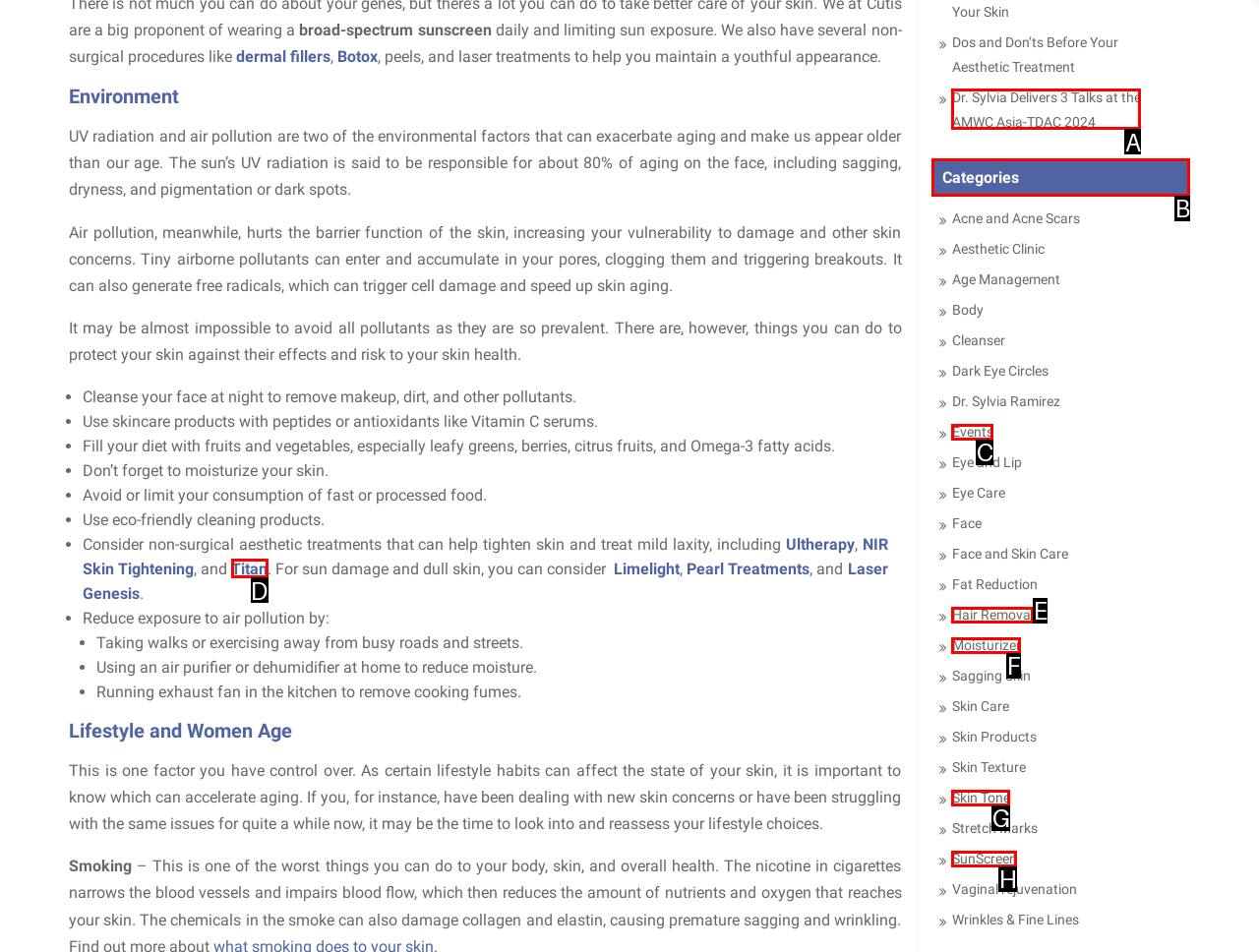Identify the letter of the UI element you should interact with to perform the task: Explore 'Categories'
Reply with the appropriate letter of the option.

B